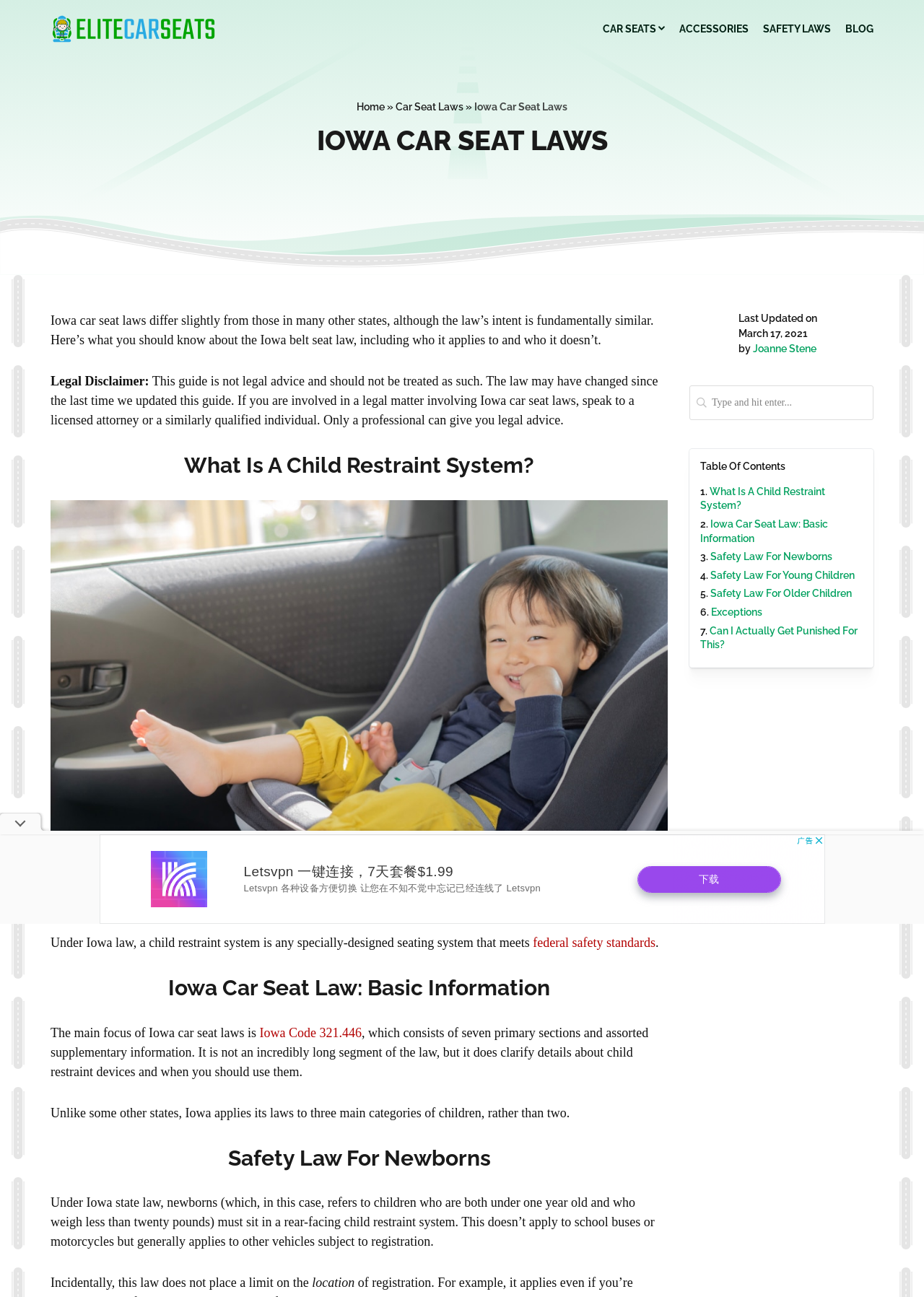Bounding box coordinates are specified in the format (top-left x, top-left y, bottom-right x, bottom-right y). All values are floating point numbers bounded between 0 and 1. Please provide the bounding box coordinate of the region this sentence describes: federal safety standards

[0.577, 0.721, 0.709, 0.733]